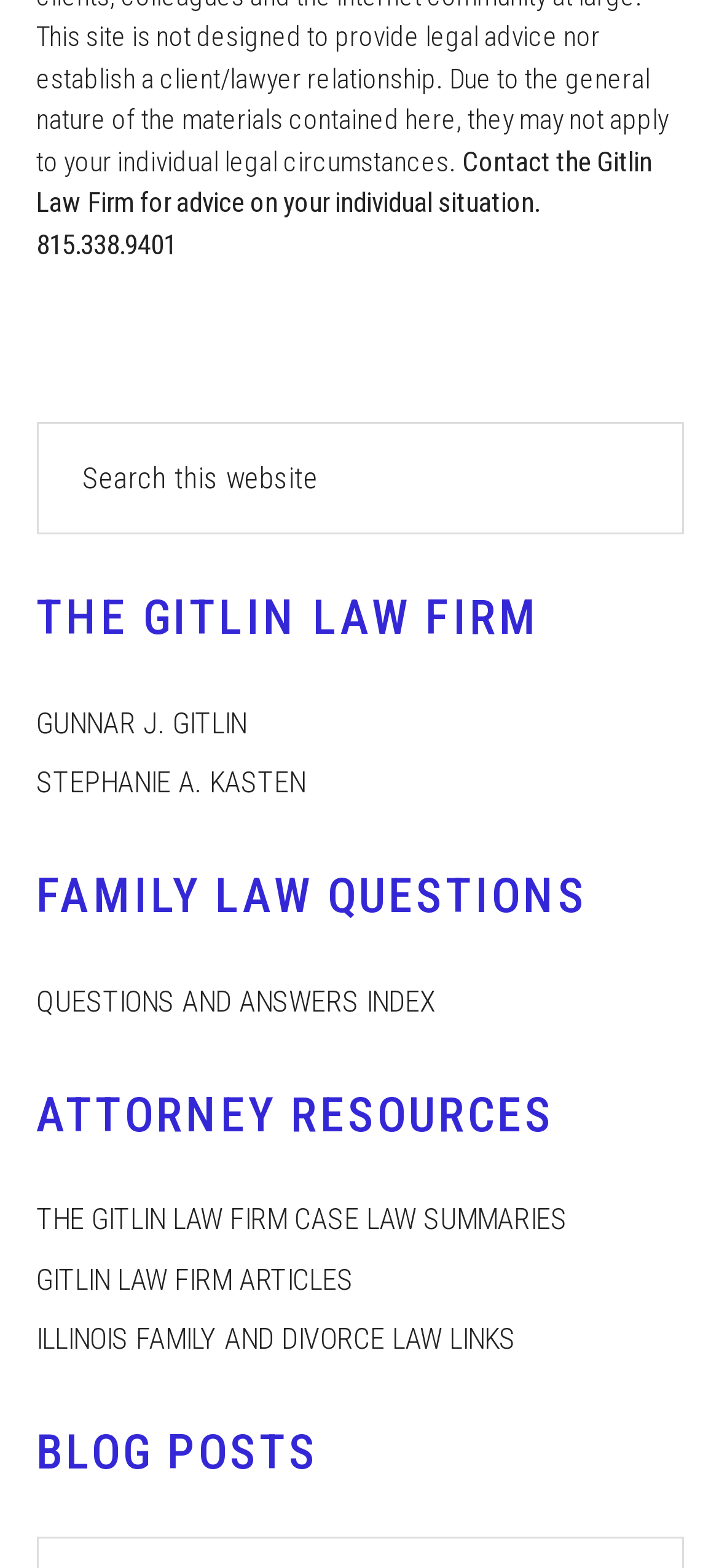Give a one-word or one-phrase response to the question:
What is the name of the first attorney listed on the page?

GUNNAR J. GITLIN